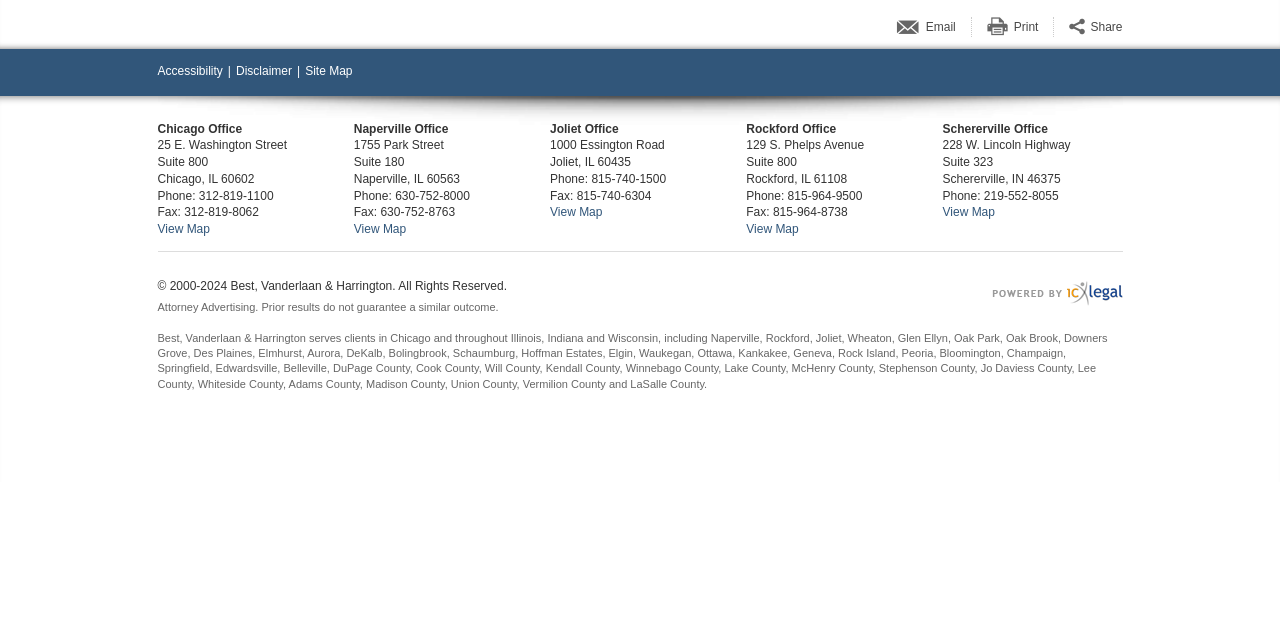Locate the bounding box coordinates of the UI element described by: "View Map". The bounding box coordinates should consist of four float numbers between 0 and 1, i.e., [left, top, right, bottom].

[0.43, 0.321, 0.471, 0.343]